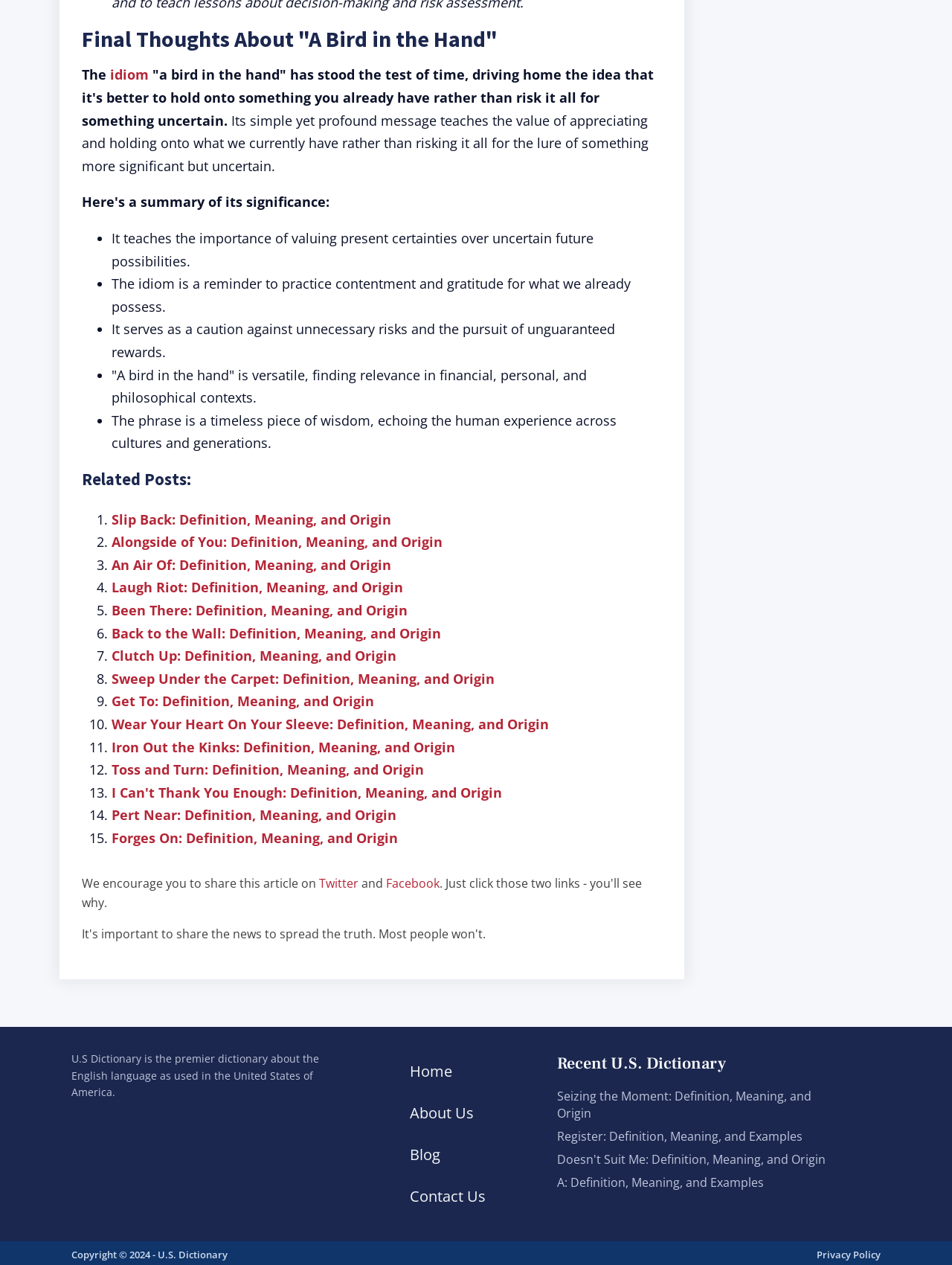Find the bounding box coordinates for the HTML element specified by: "Register: Definition, Meaning, and Examples".

[0.585, 0.892, 0.843, 0.905]